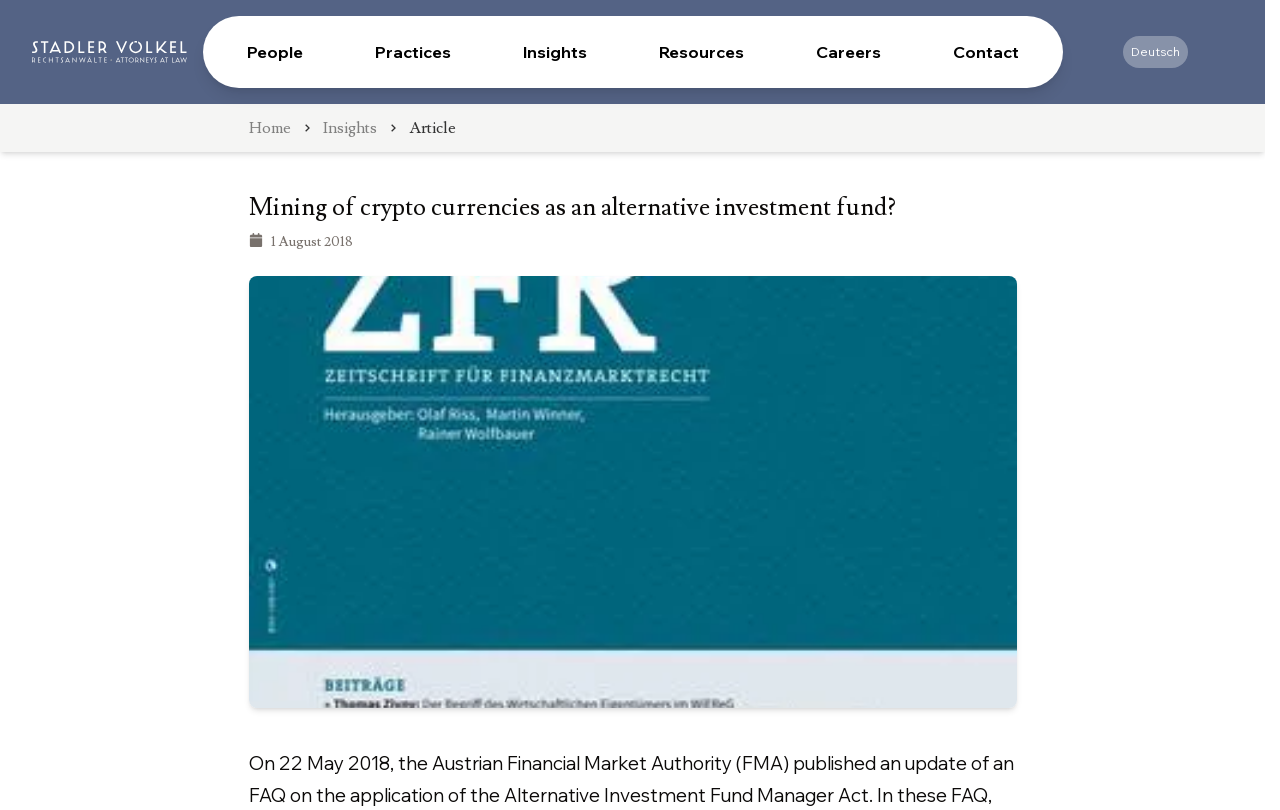What is the name of the law firm?
From the details in the image, answer the question comprehensively.

The name of the law firm can be found in the top-left corner of the webpage, where it is written as 'Mining of crypto currencies as an alternative investment fund? | STADLER VÖLKEL'. It is also linked to the law firm's website.